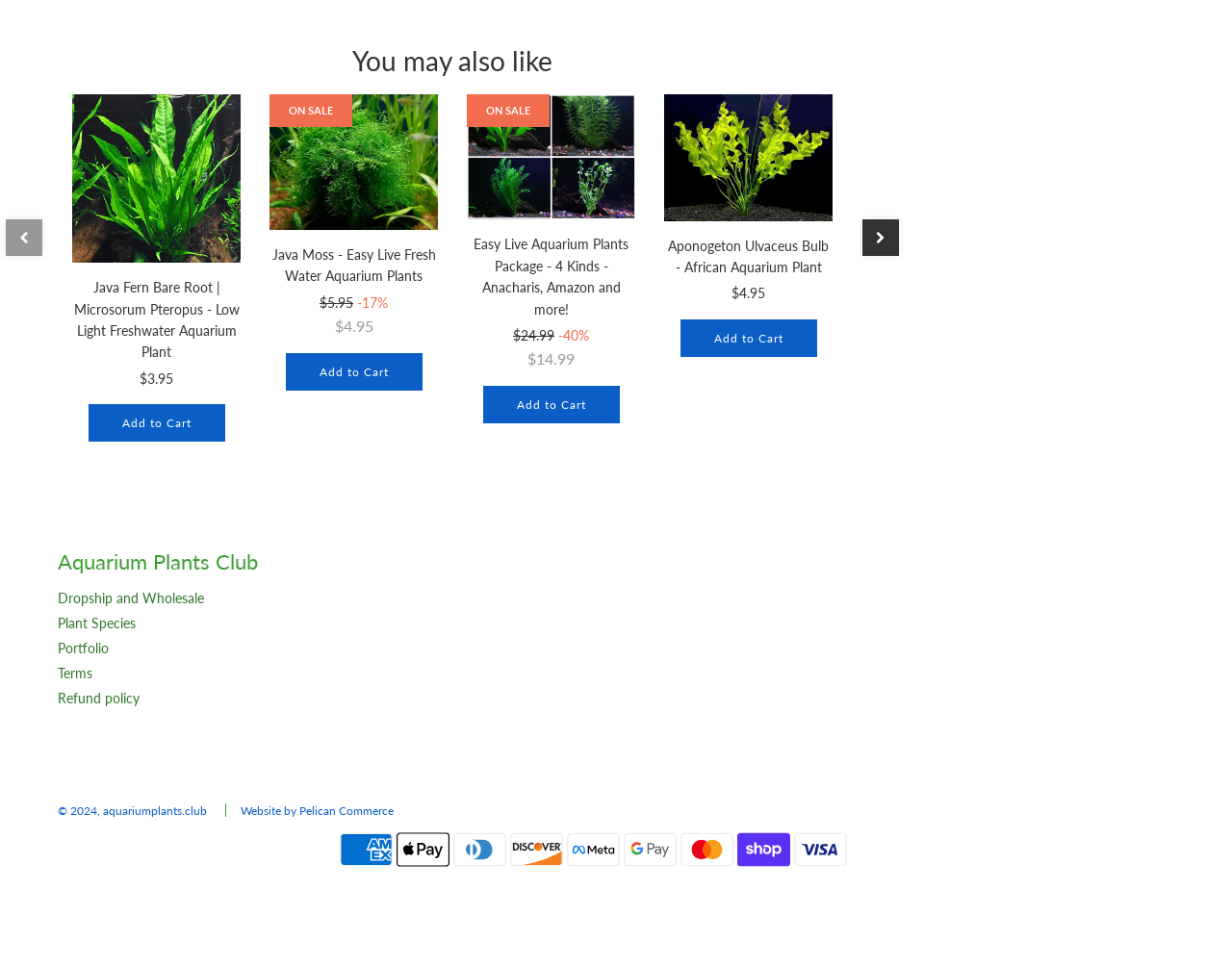Using the information in the image, give a detailed answer to the following question: What is the price of Java Fern Bare Root?

The price of Java Fern Bare Root can be found by looking at the link with the text '$3.95' which is located below the link with the text 'Java Fern Bare Root | Microsorum Pteropus - Low Light Freshwater Aquarium Plant'.